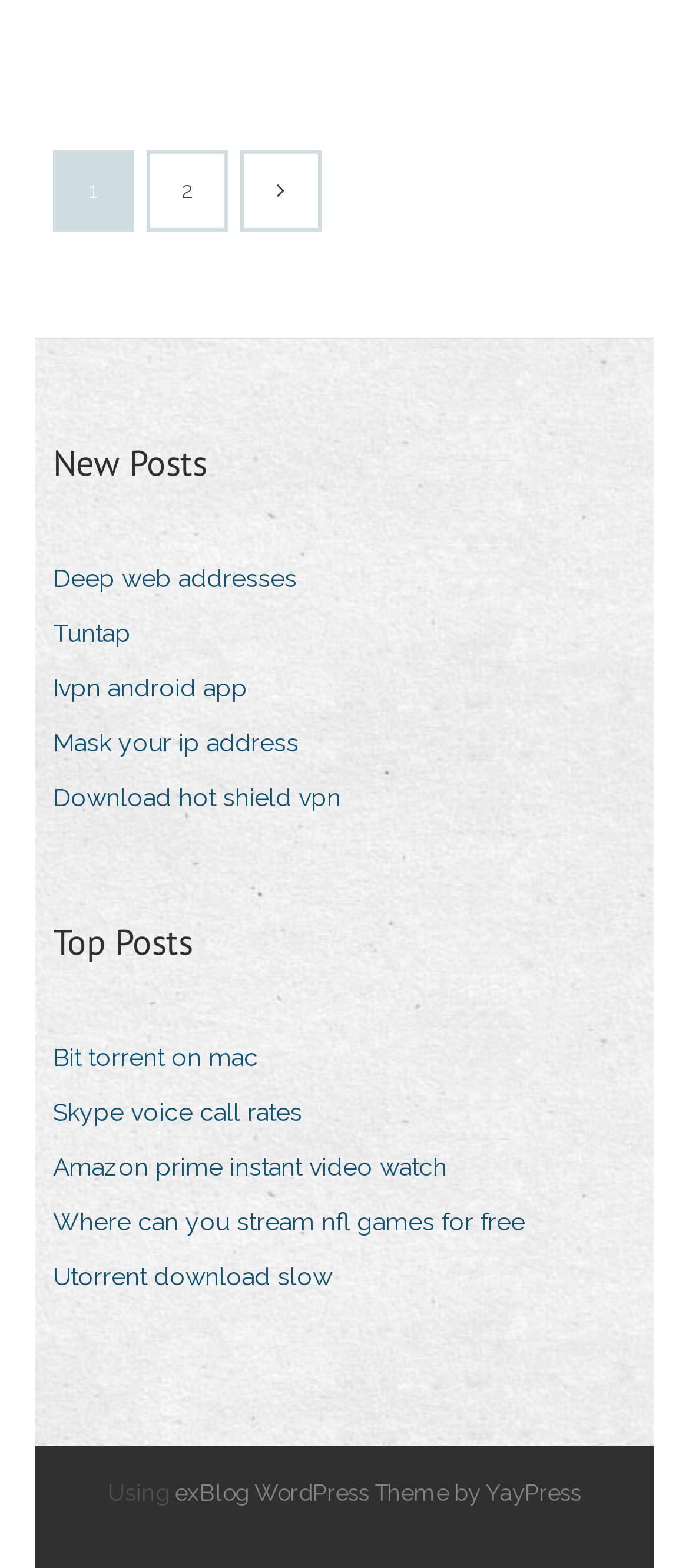How many columns are in the layout table at the bottom?
Give a thorough and detailed response to the question.

I examined the layout table at the bottom of the webpage and found that it has only one column. The table contains a static text 'Using' and a link 'exBlog WordPress Theme by YayPress'.